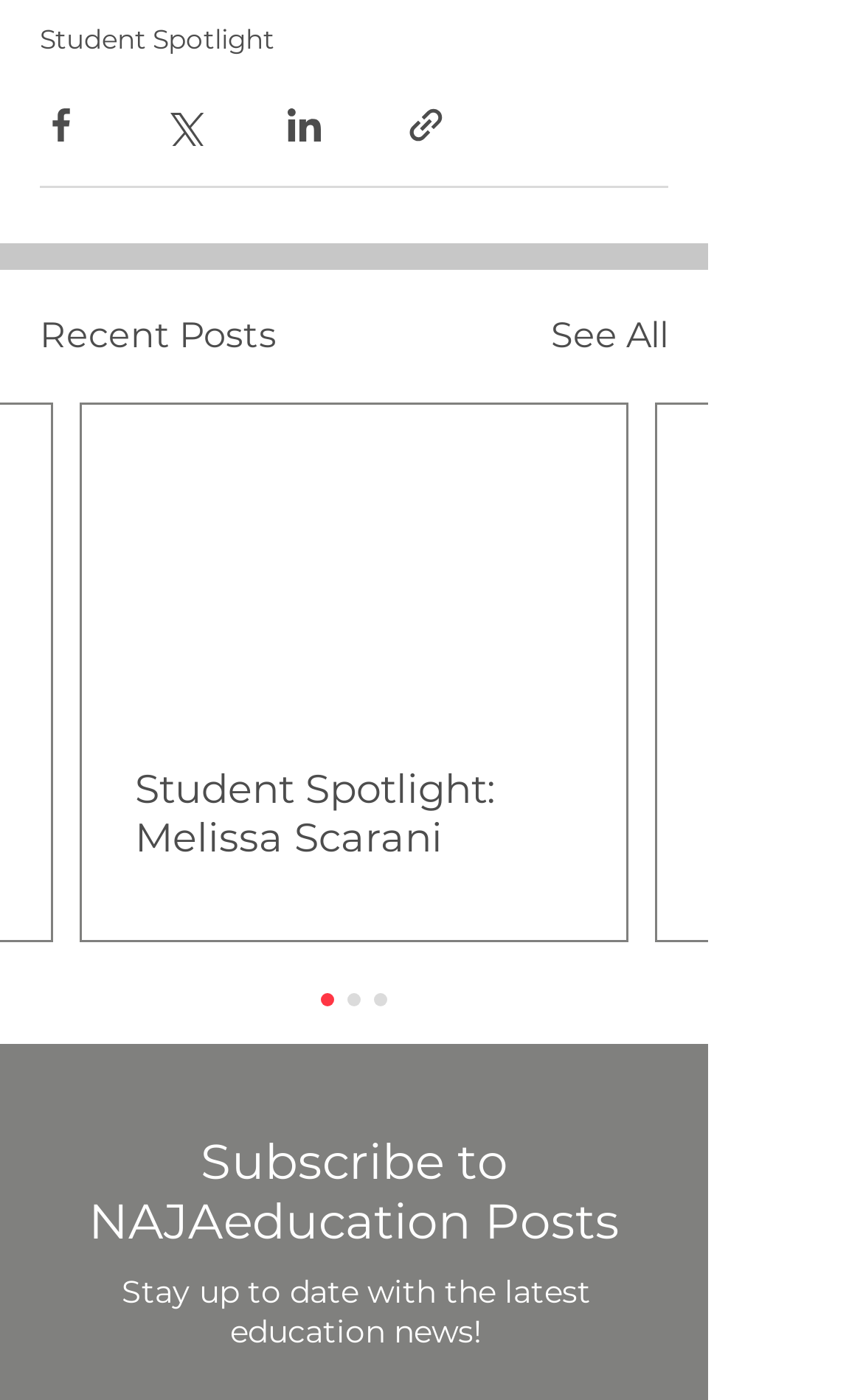What is the purpose of the webpage?
Your answer should be a single word or phrase derived from the screenshot.

Education news